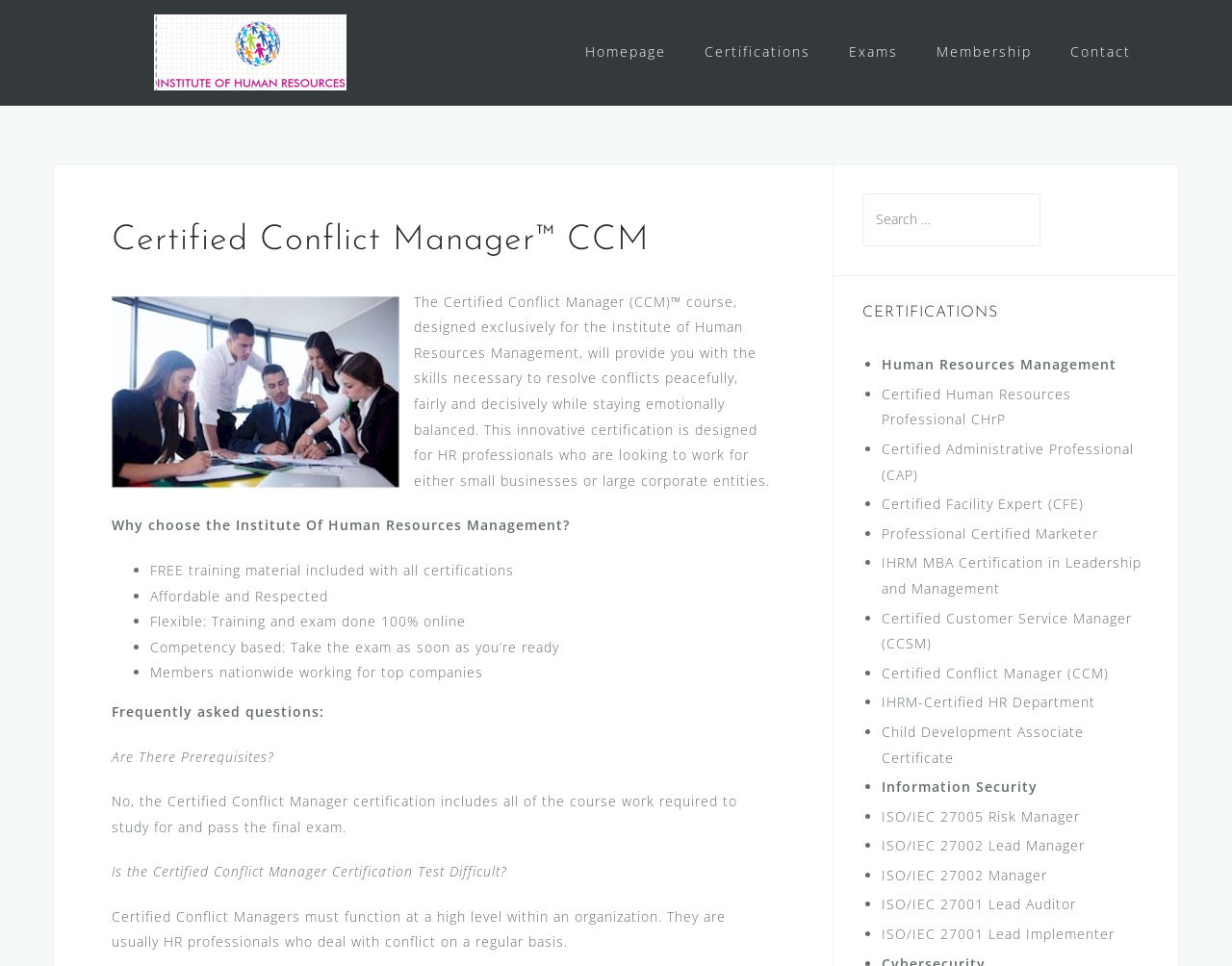What is the principal heading displayed on the webpage?

Certified Conflict Manager™ CCM